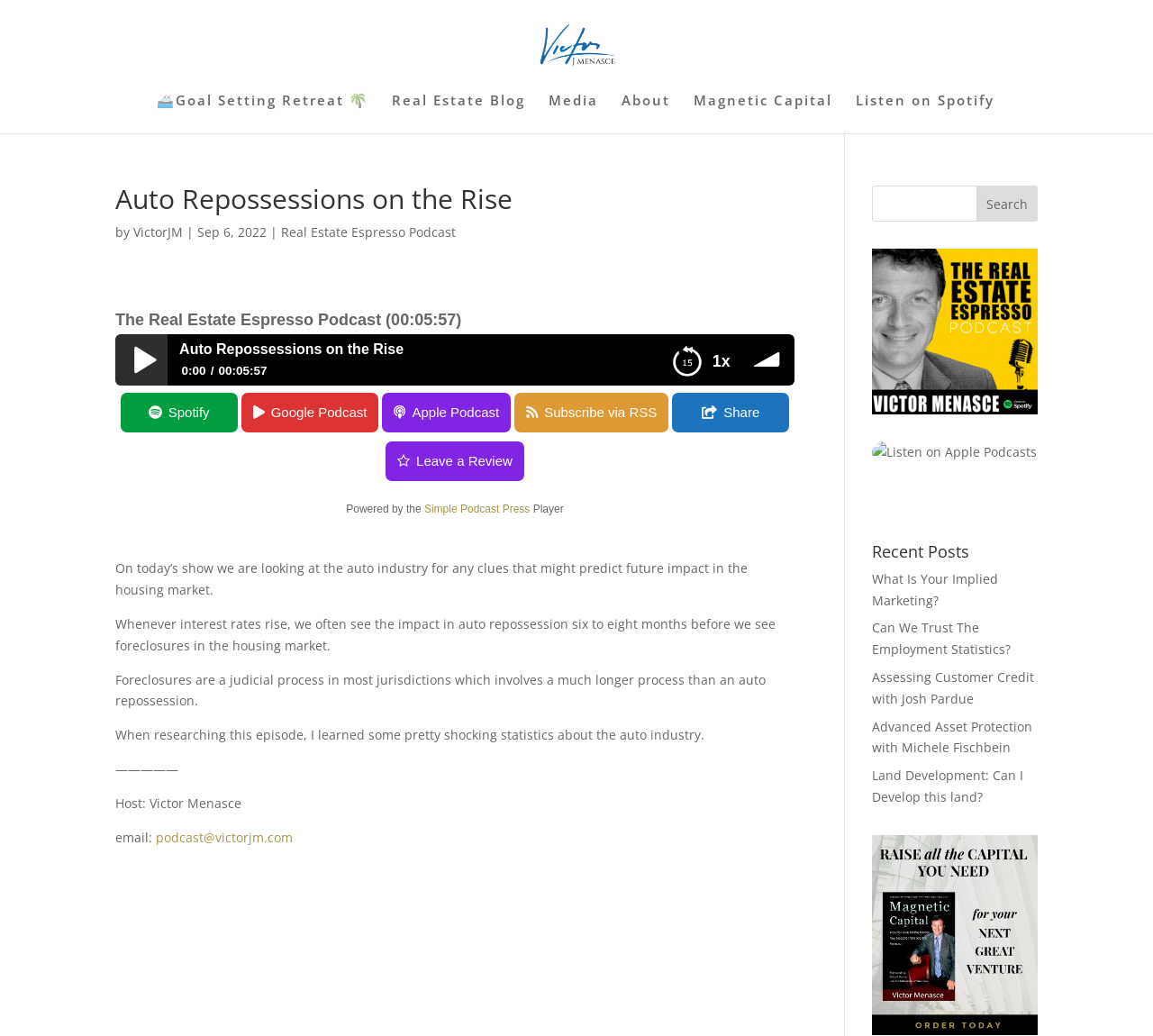Please answer the following question using a single word or phrase: 
What are the available podcast platforms?

Spotify, Google Podcast, Apple Podcast